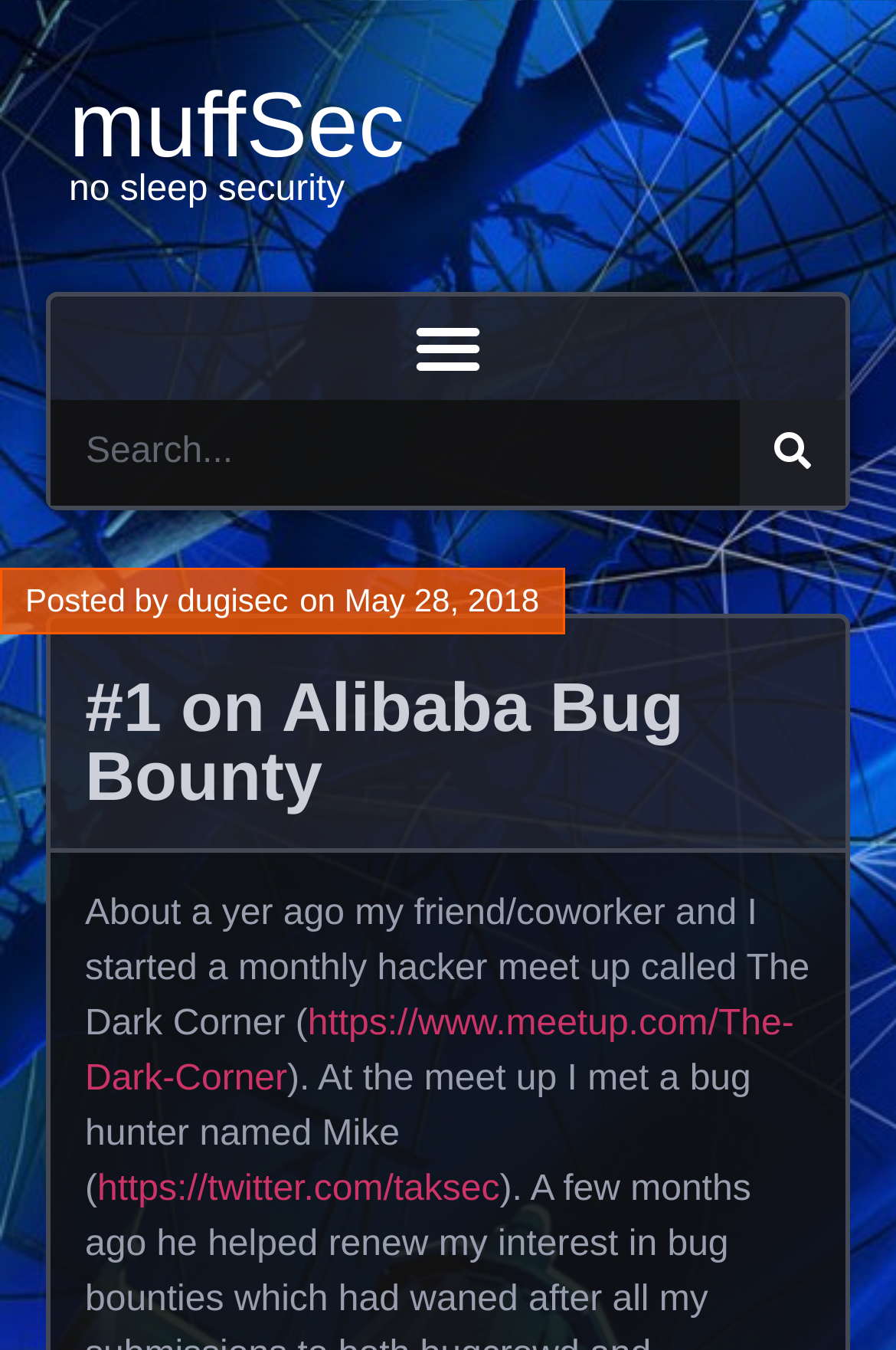Please indicate the bounding box coordinates of the element's region to be clicked to achieve the instruction: "click muffSec link". Provide the coordinates as four float numbers between 0 and 1, i.e., [left, top, right, bottom].

[0.077, 0.056, 0.451, 0.131]